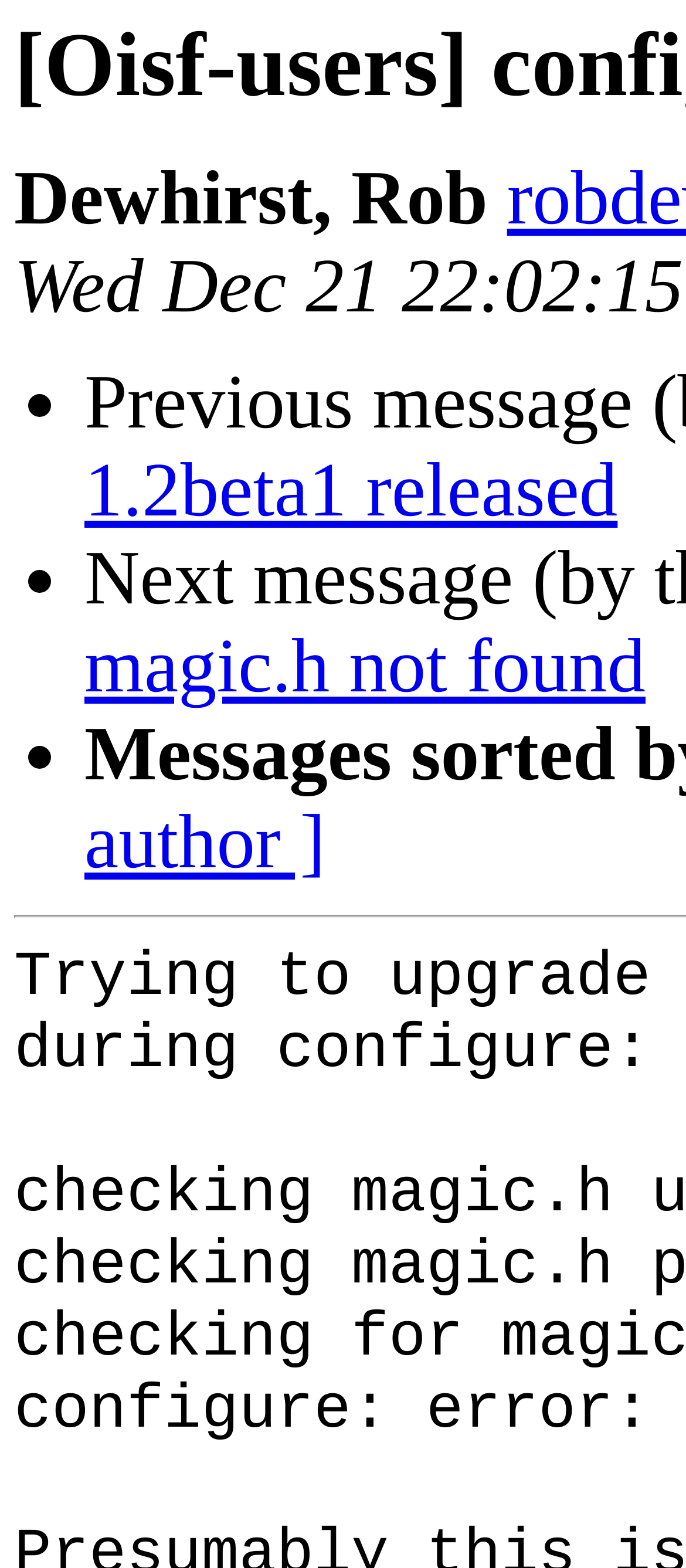Generate the text content of the main headline of the webpage.

[Oisf-users] configure magic.h not found